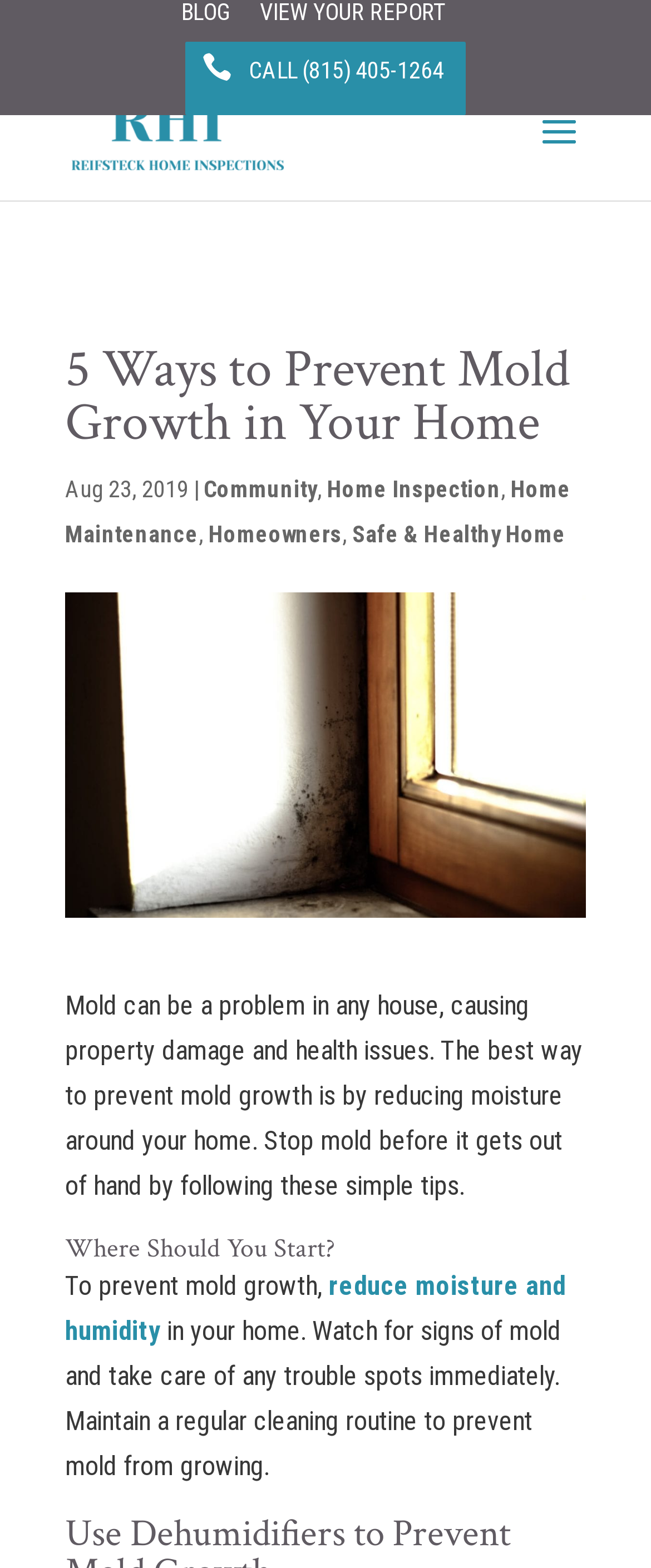Predict the bounding box of the UI element based on this description: "View Your Report".

[0.399, 0.0, 0.683, 0.026]